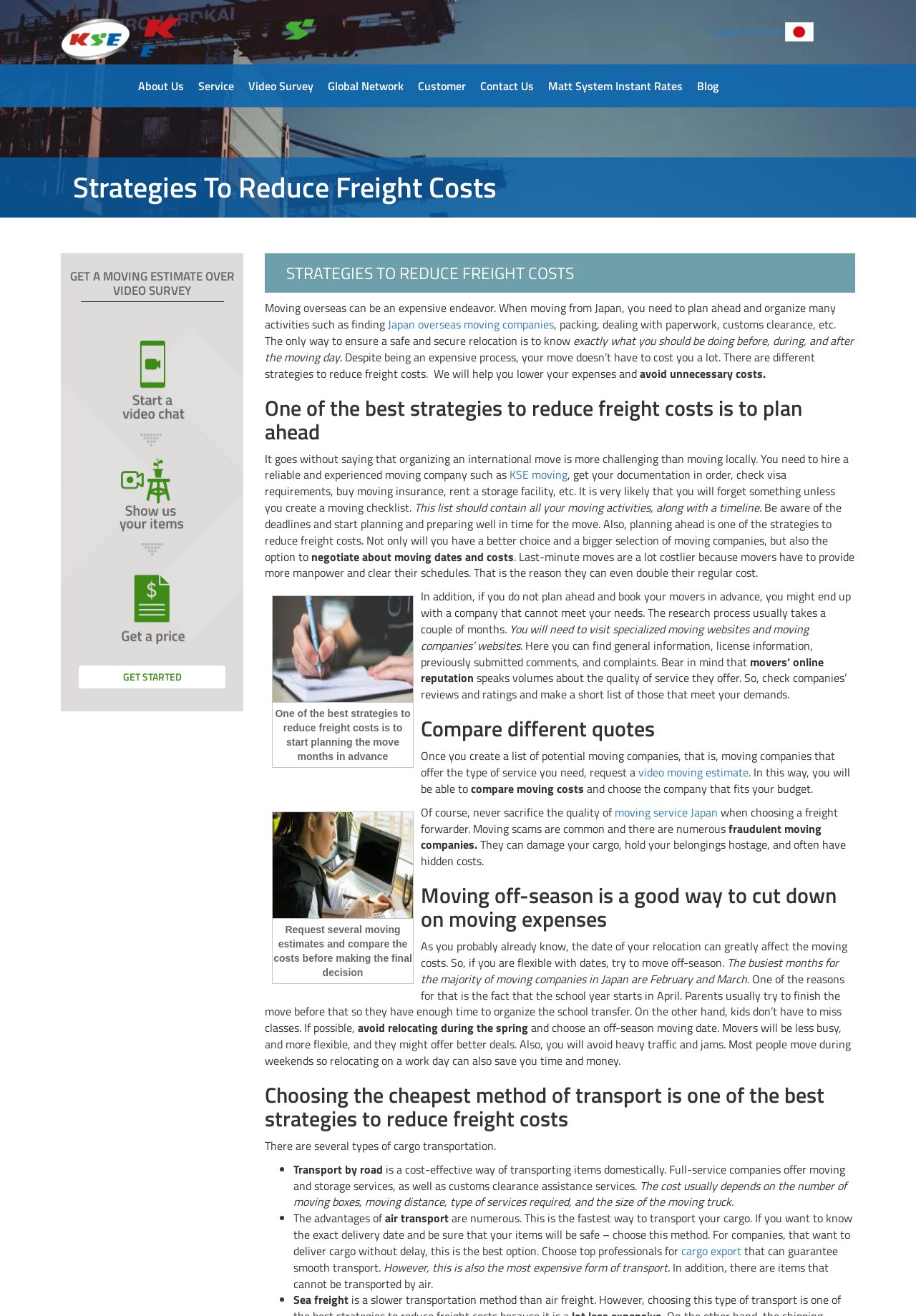What is the recommended way to plan an international move?
Using the visual information, respond with a single word or phrase.

Create a moving checklist